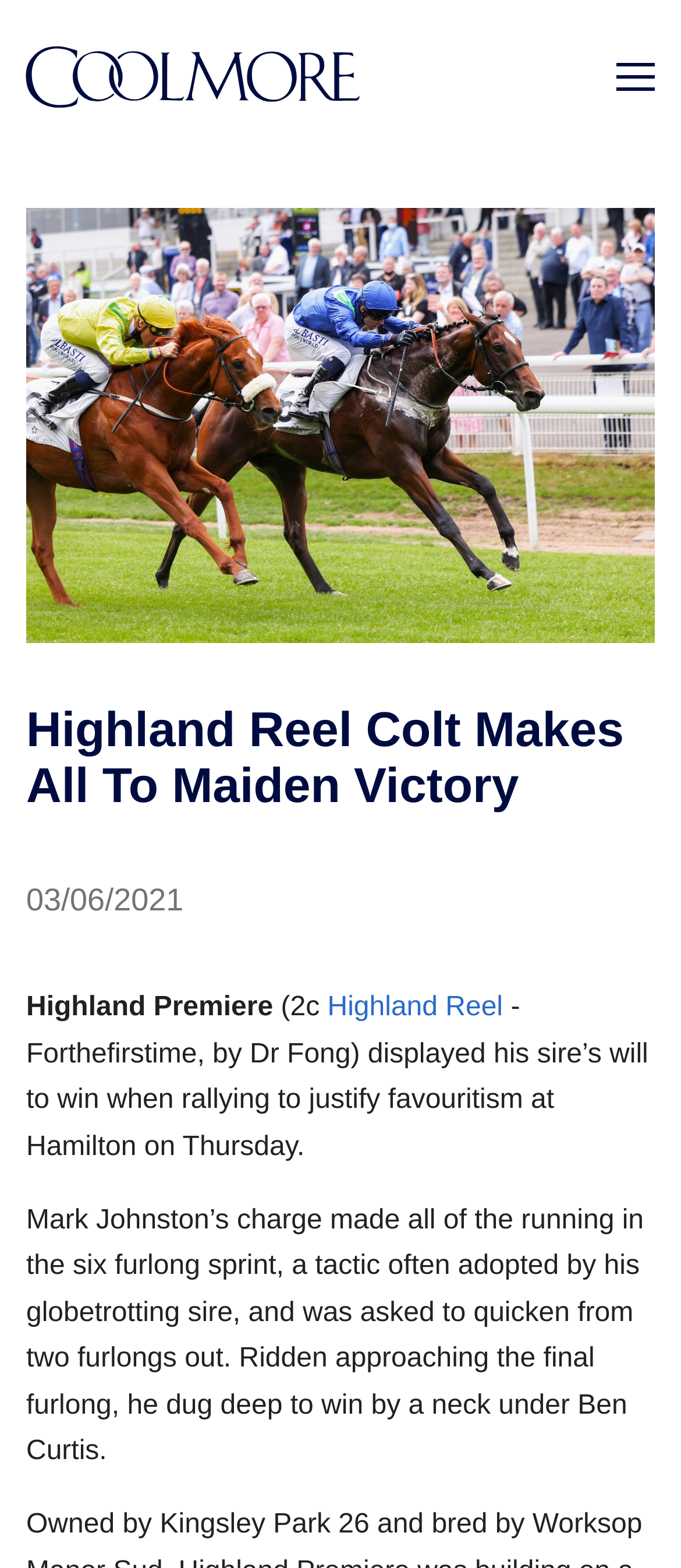Highlight the bounding box of the UI element that corresponds to this description: "Main Menu".

[0.905, 0.021, 0.962, 0.081]